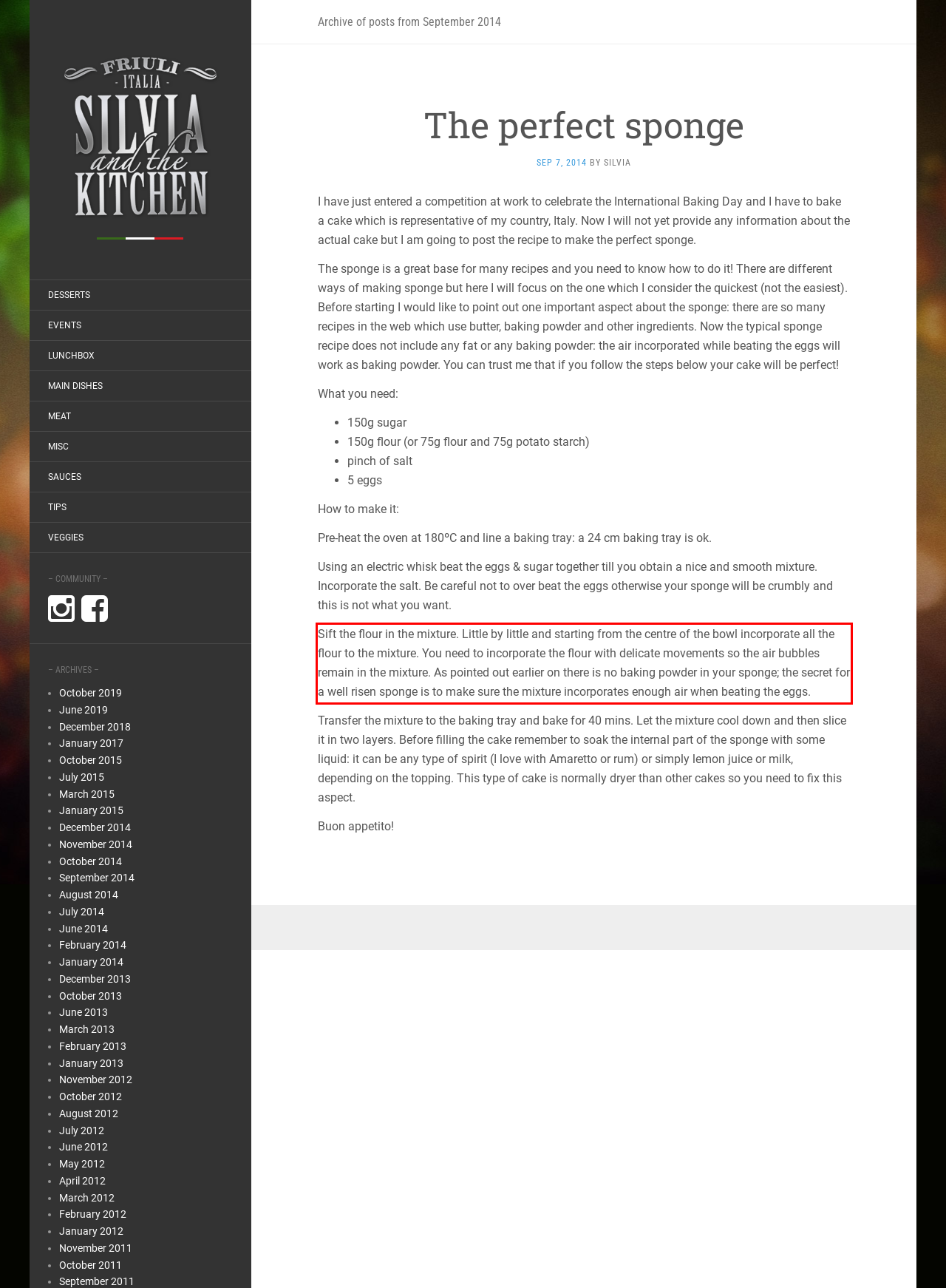Your task is to recognize and extract the text content from the UI element enclosed in the red bounding box on the webpage screenshot.

Sift the flour in the mixture. Little by little and starting from the centre of the bowl incorporate all the flour to the mixture. You need to incorporate the flour with delicate movements so the air bubbles remain in the mixture. As pointed out earlier on there is no baking powder in your sponge; the secret for a well risen sponge is to make sure the mixture incorporates enough air when beating the eggs.